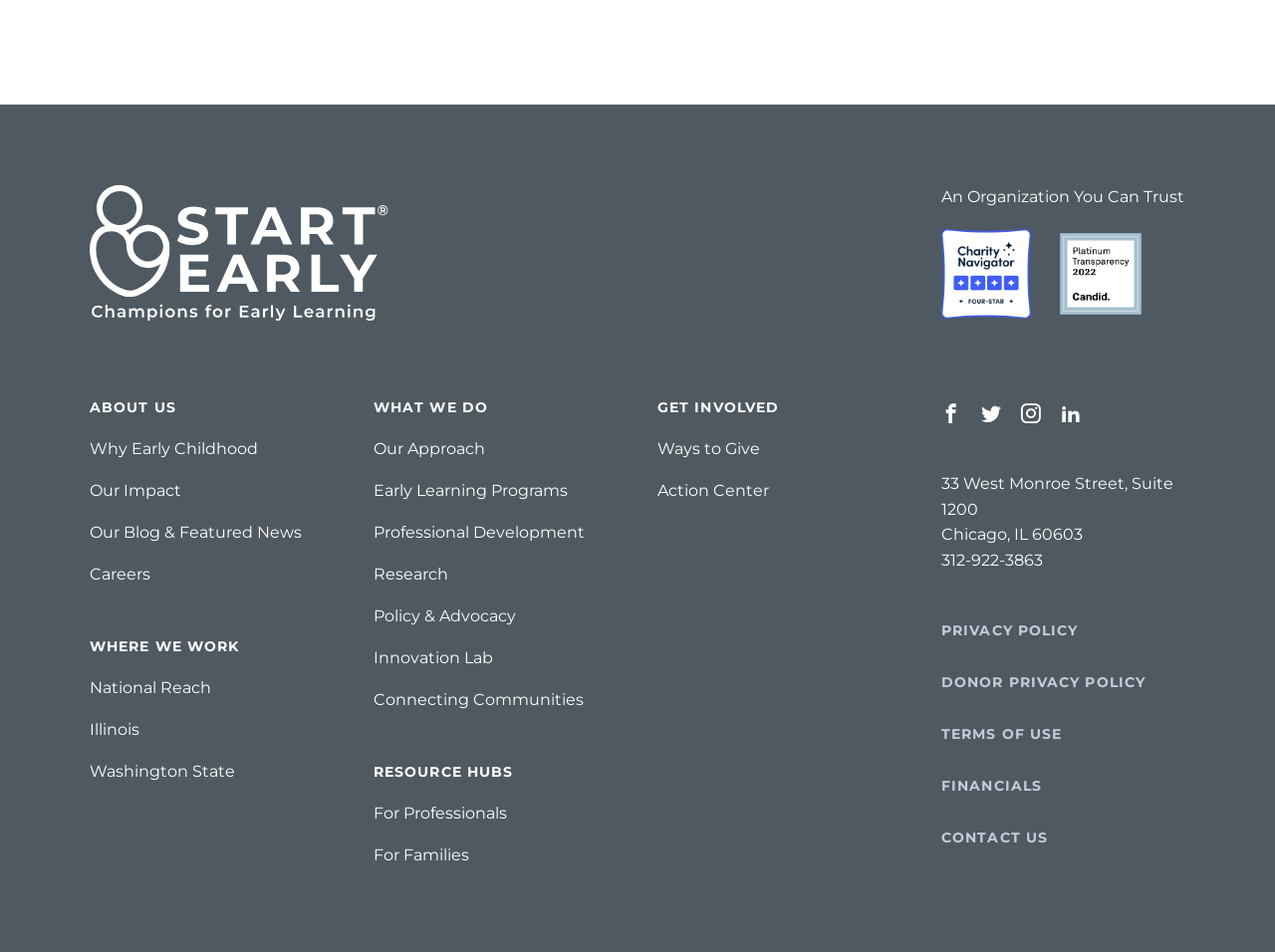What are the three main sections of the webpage?
Carefully examine the image and provide a detailed answer to the question.

The webpage has three main sections with headings 'ABOUT US', 'WHAT WE DO', and 'GET INVOLVED', which are likely to be the main categories of information on the webpage.